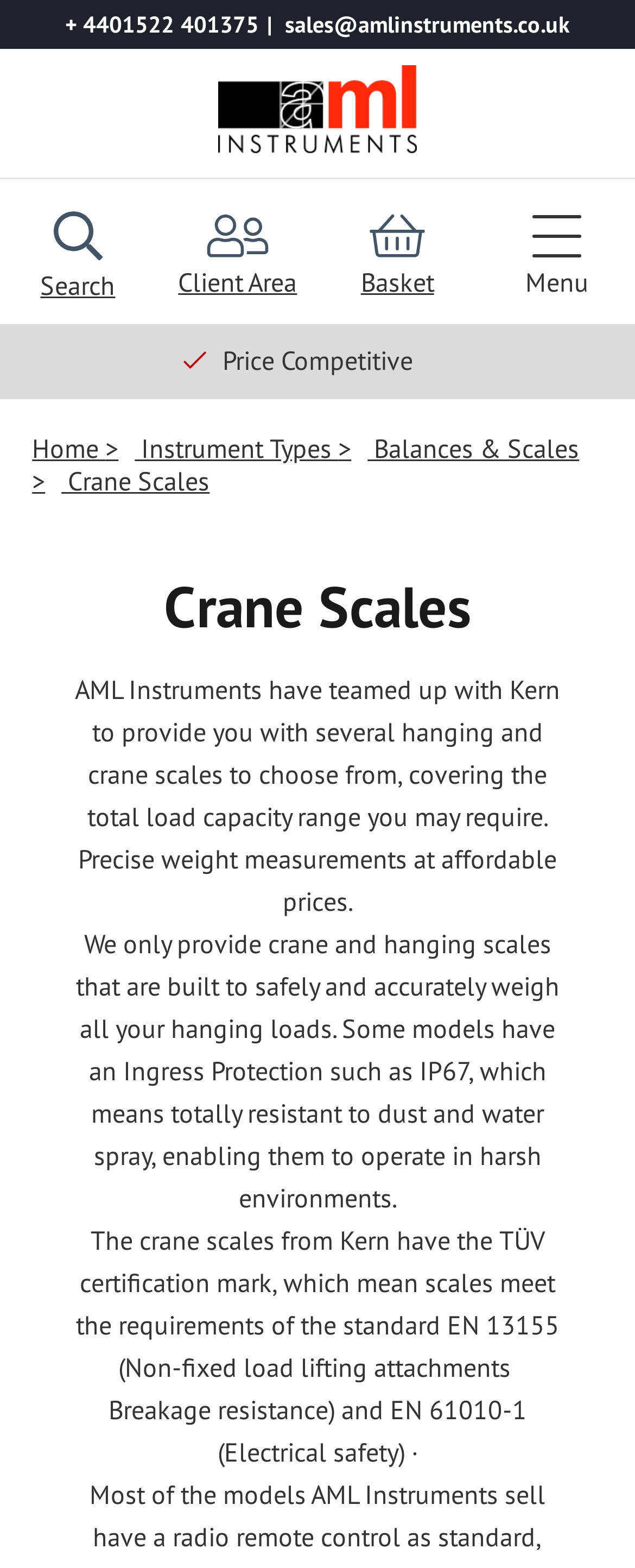Carefully examine the image and provide an in-depth answer to the question: What is the purpose of the crane scales?

According to the webpage, crane scales are used for measuring the weight of large and heavy items, and the webpage provides various options for different load capacities and environments.